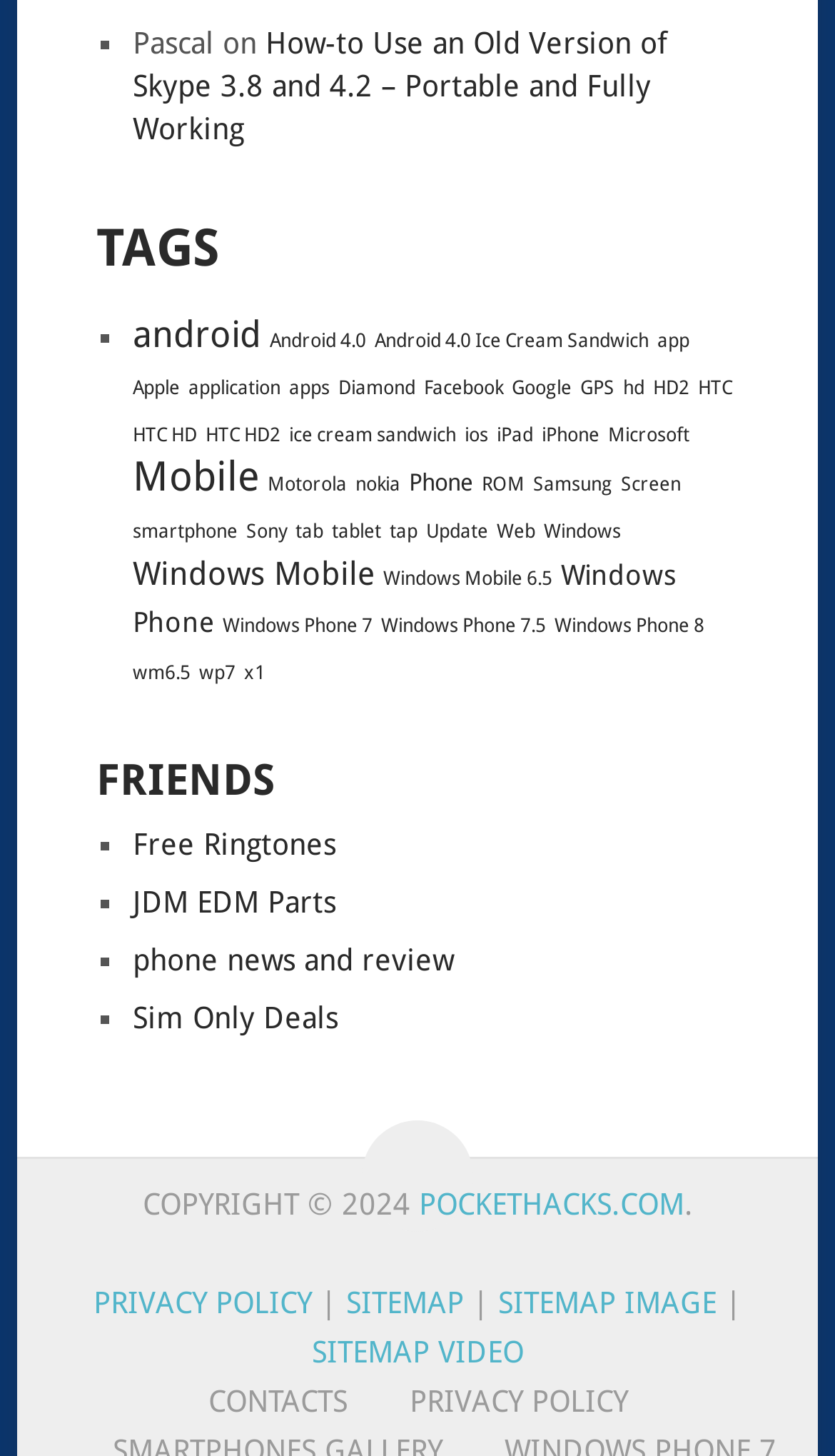Pinpoint the bounding box coordinates of the element to be clicked to execute the instruction: "Click on the link to learn how to use an old version of Skype".

[0.159, 0.018, 0.8, 0.1]